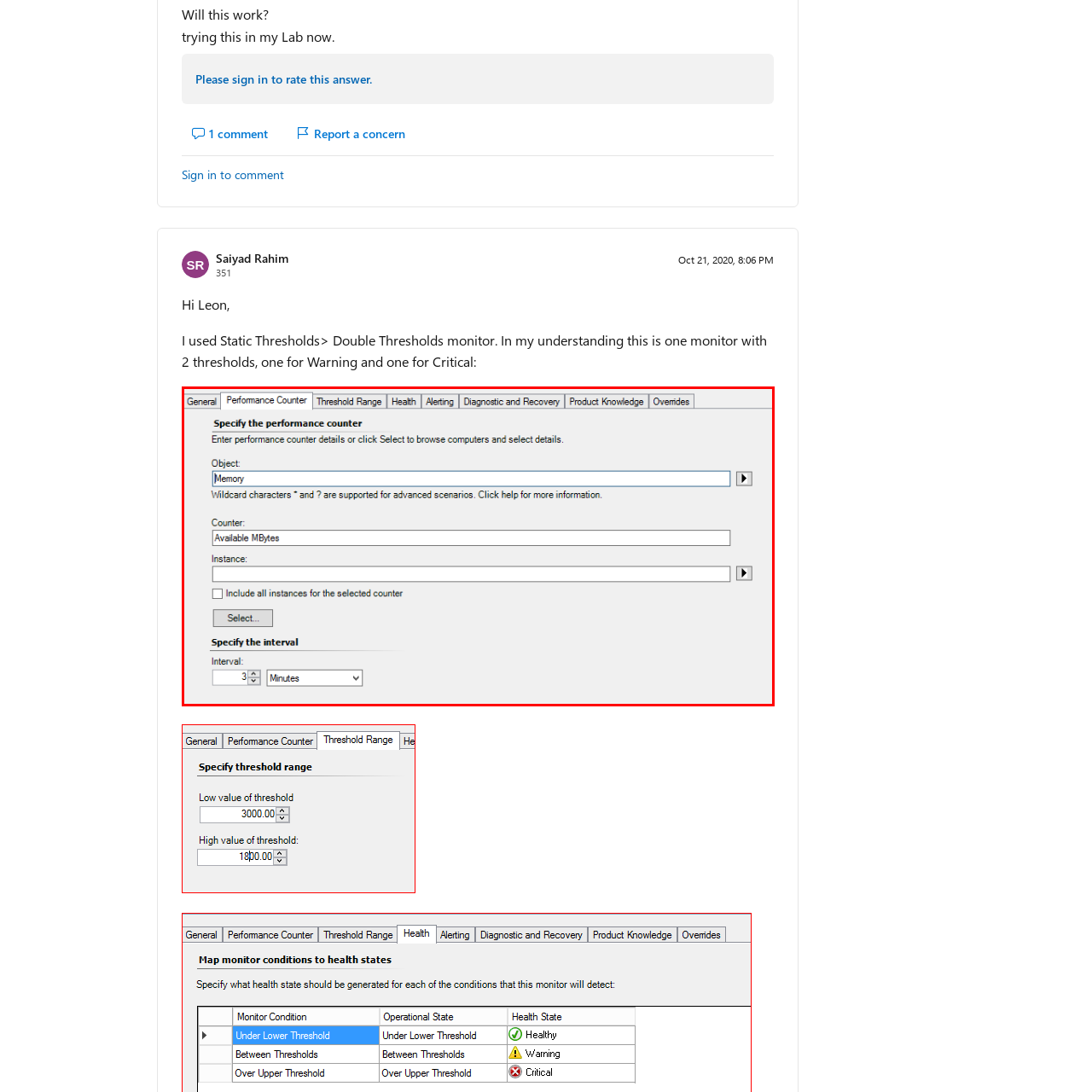What is the purpose of the 'Instance' section?
Look at the image contained within the red bounding box and provide a detailed answer based on the visual details you can infer from it.

The 'Instance' section is labeled and awaiting further information, implying that users need to provide additional details or specifications for the selected counter, which will help in performance analysis and monitoring tasks.